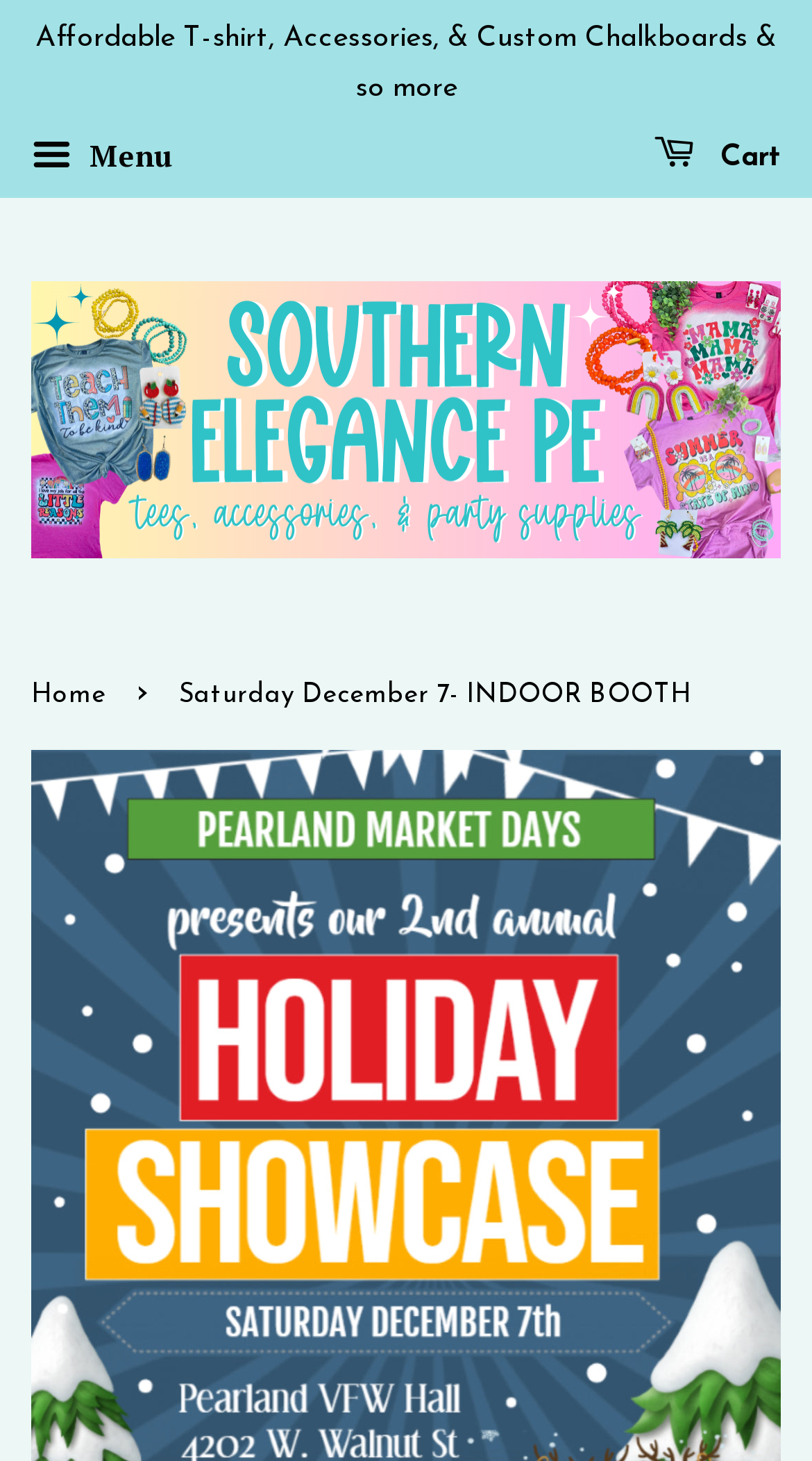Based on the image, please elaborate on the answer to the following question:
What is the location of the event?

The location of the event is not explicitly mentioned on the webpage, but based on the meta description, it is known to be '4202 W. Walnut St'.